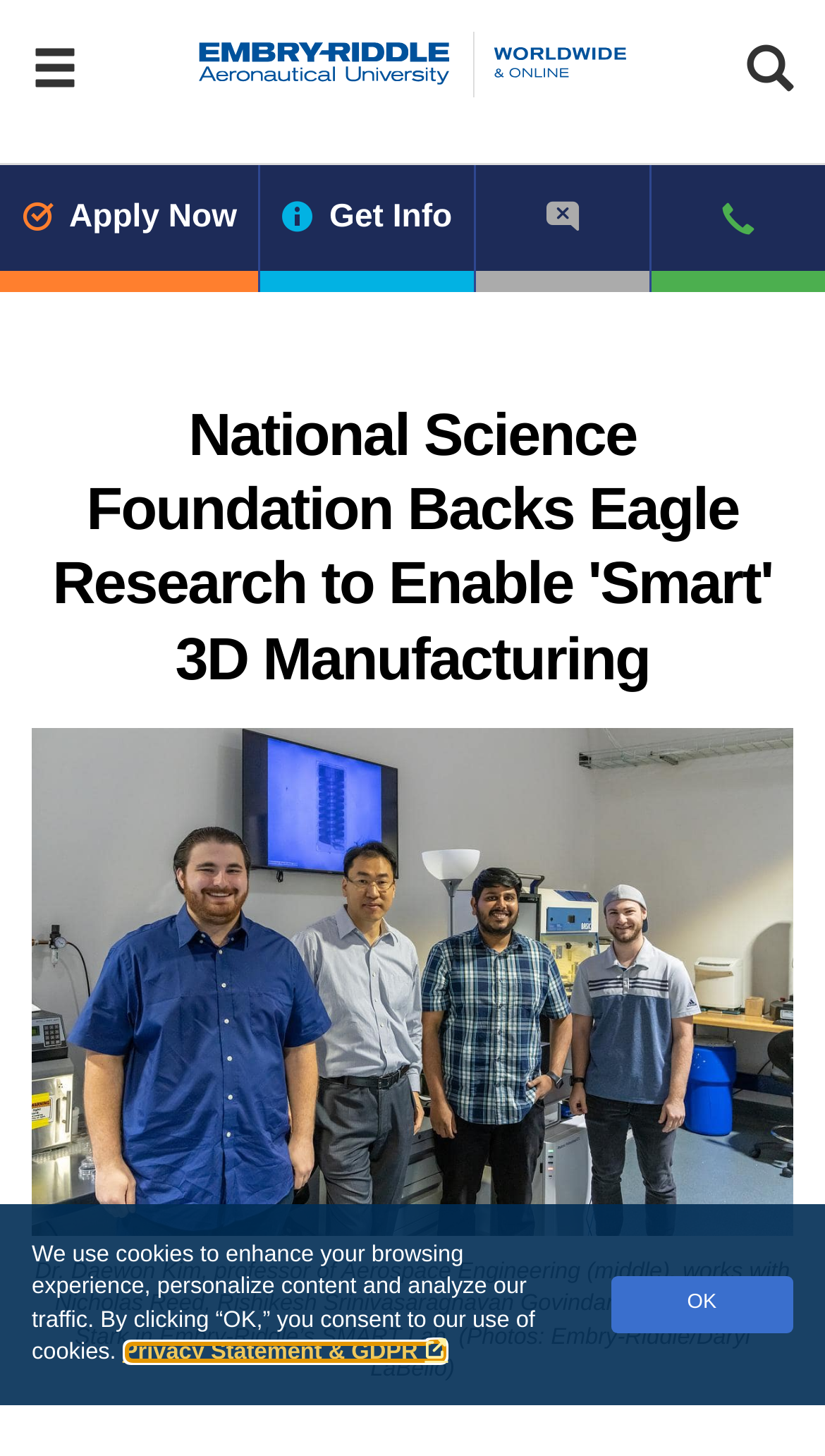How many links are in the top navigation bar?
Using the visual information, respond with a single word or phrase.

4